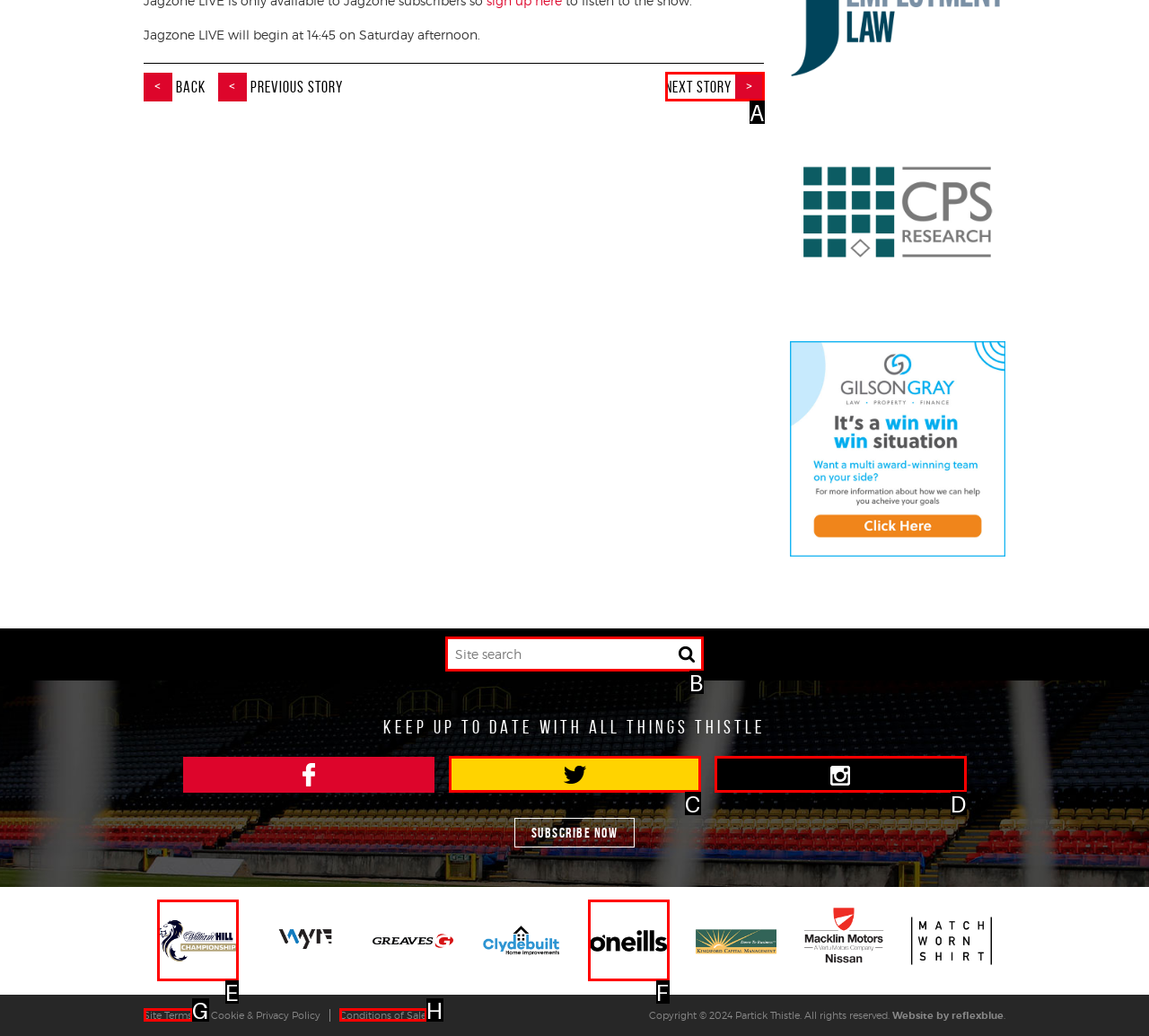Select the HTML element that needs to be clicked to perform the task: Search for something. Reply with the letter of the chosen option.

B